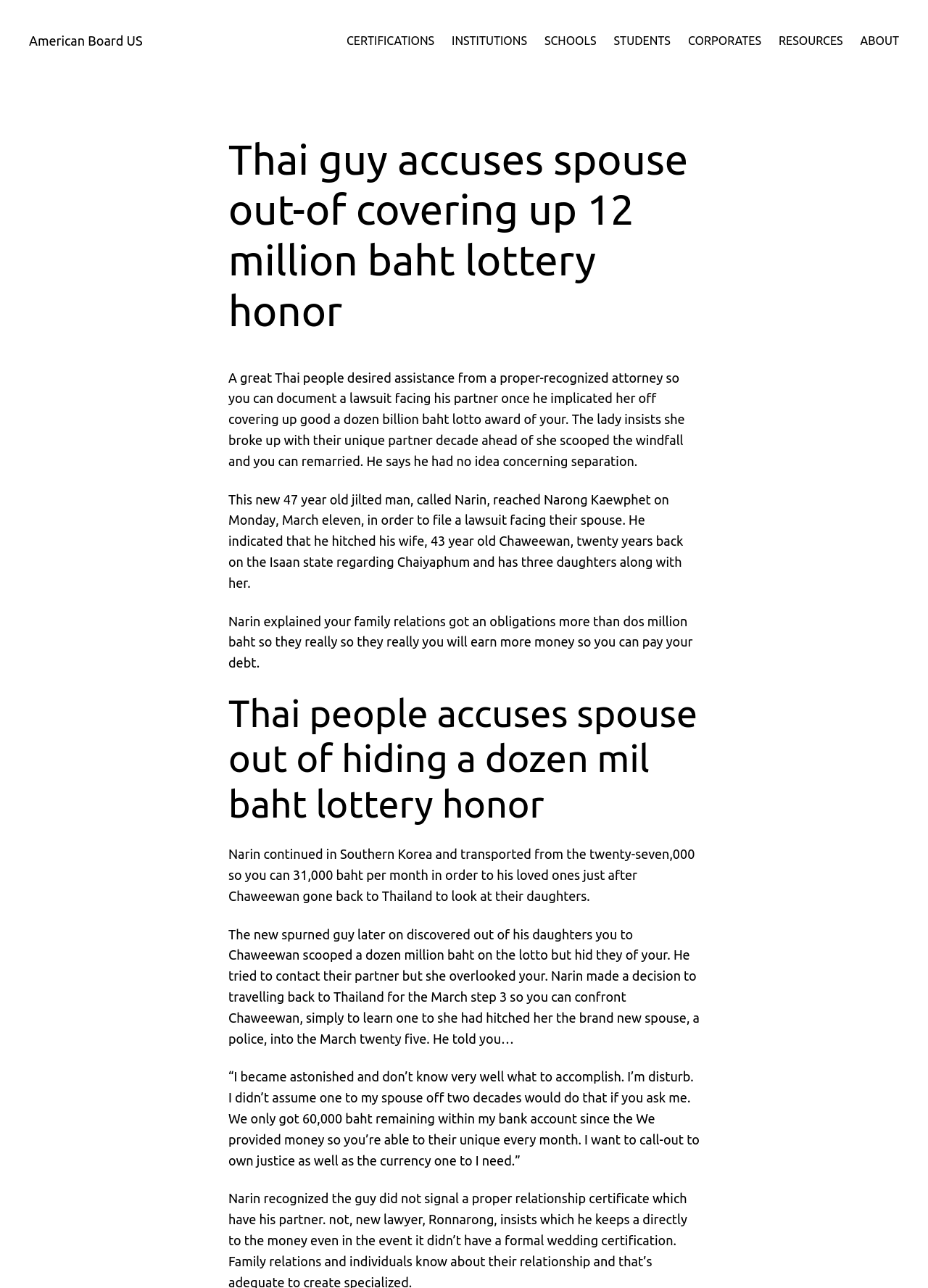Please identify the bounding box coordinates of the clickable region that I should interact with to perform the following instruction: "Click on the 'STUDENTS' link". The coordinates should be expressed as four float numbers between 0 and 1, i.e., [left, top, right, bottom].

[0.661, 0.025, 0.723, 0.039]